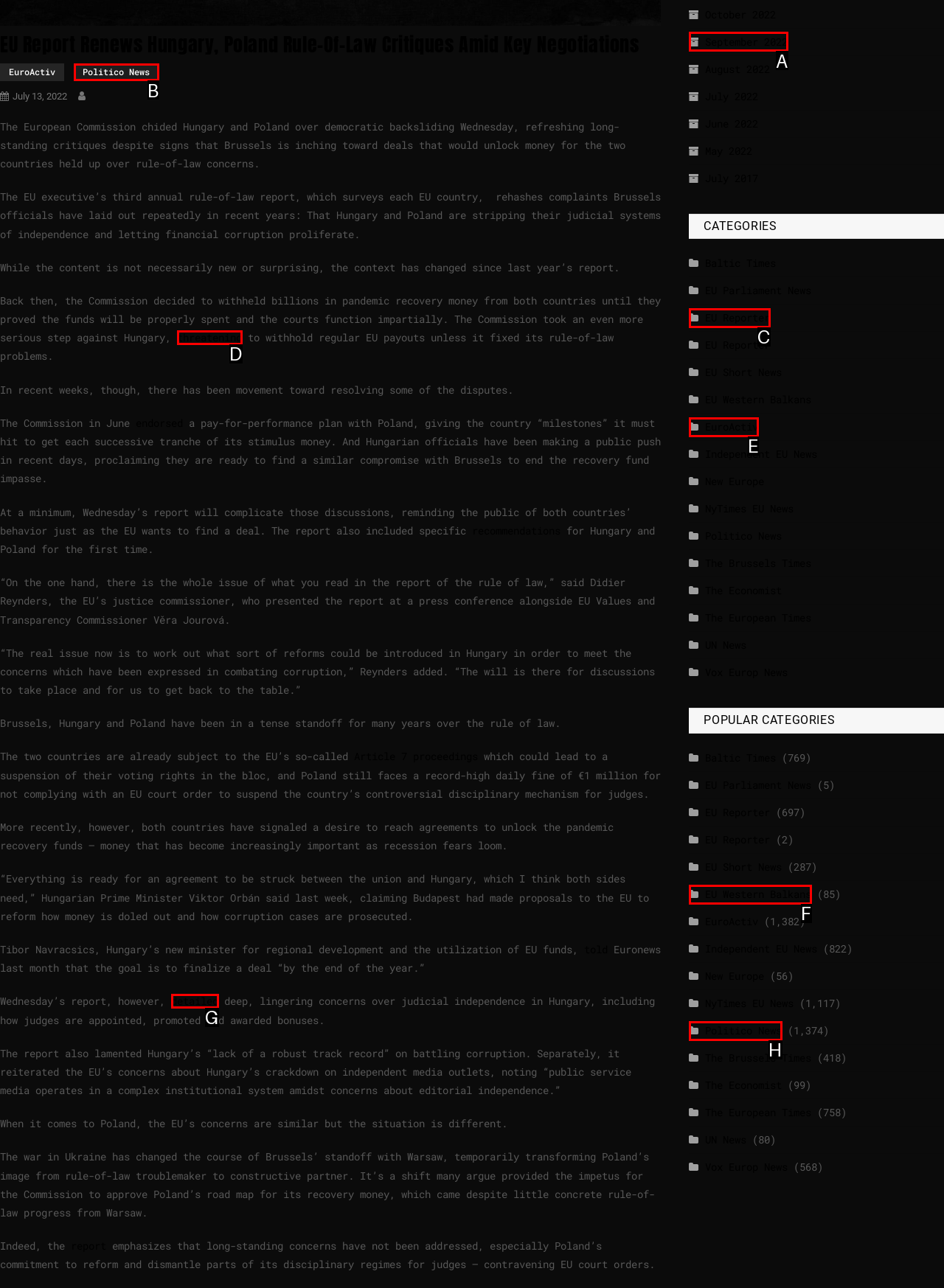Point out the option that aligns with the description: EU Western Balkans
Provide the letter of the corresponding choice directly.

F